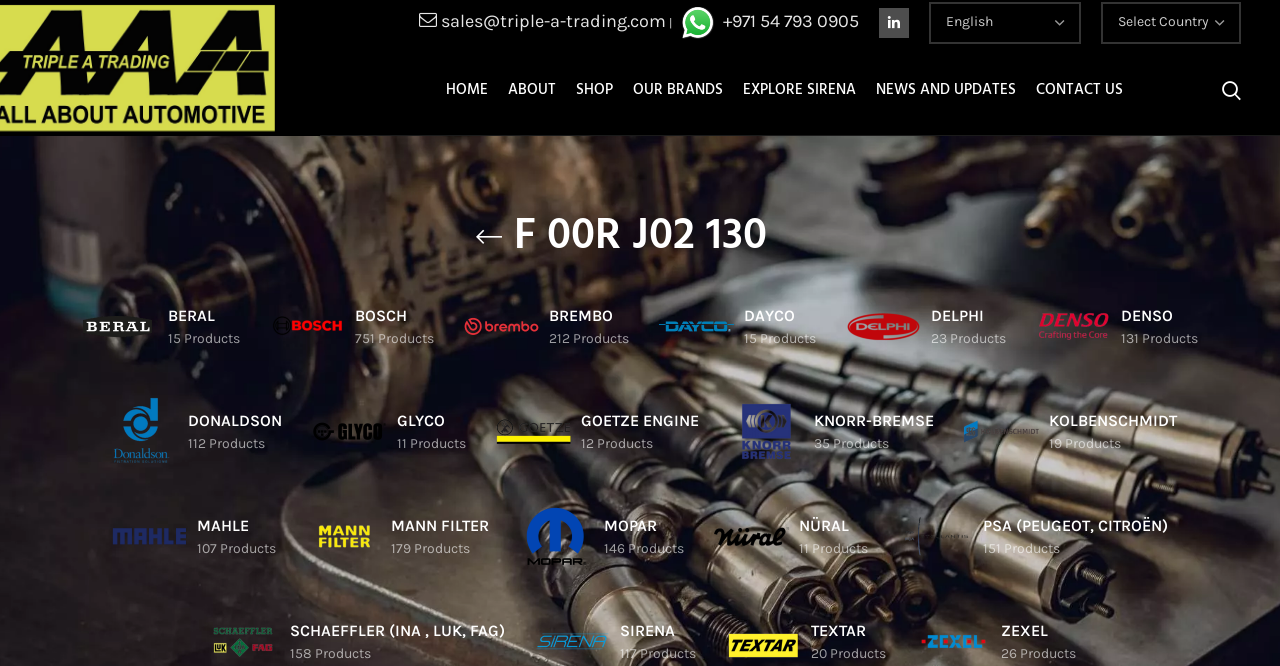Please respond to the question with a concise word or phrase:
What is the phone number for WhatsApp?

+971 54 793 0905